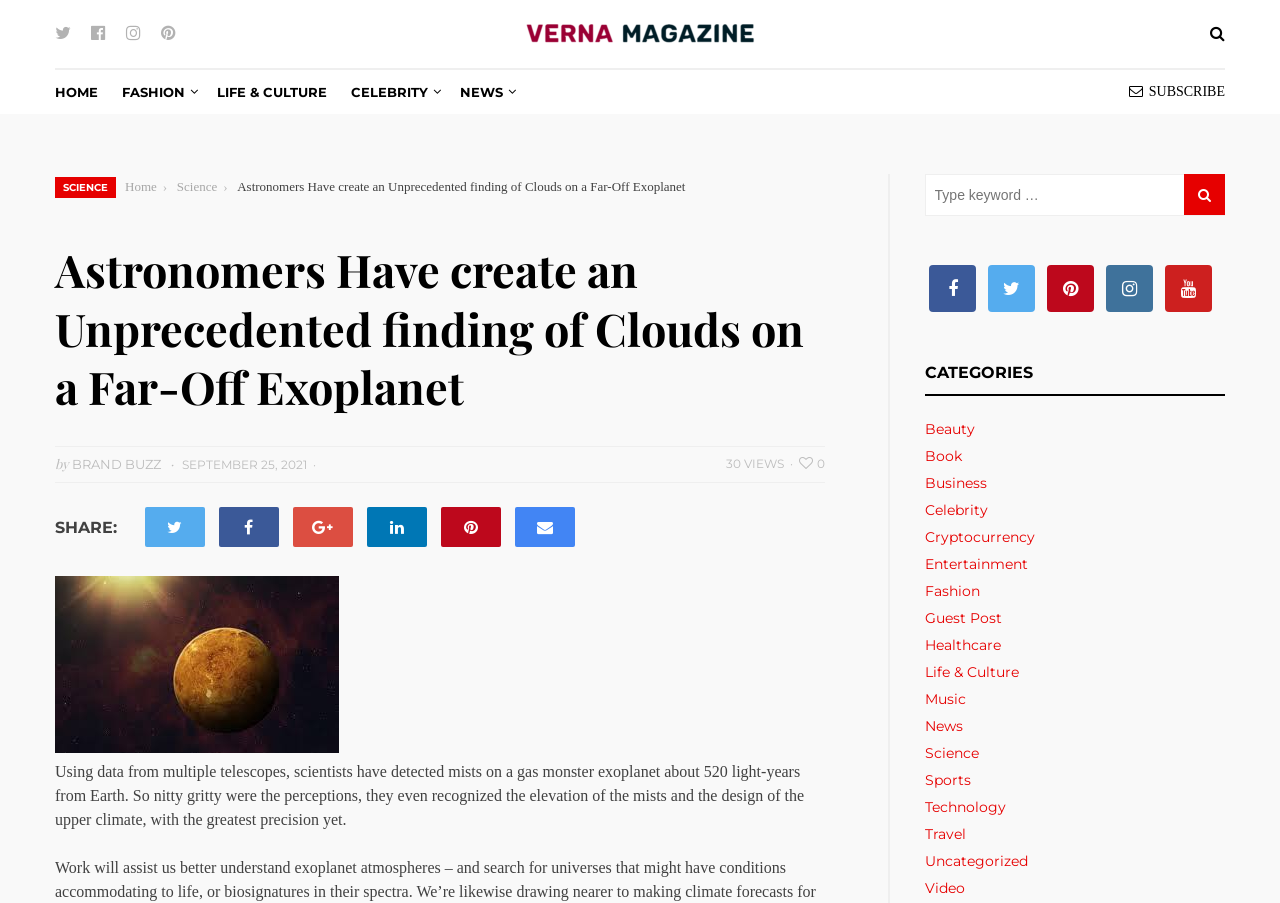Given the element description Life & Culture, specify the bounding box coordinates of the corresponding UI element in the format (top-left x, top-left y, bottom-right x, bottom-right y). All values must be between 0 and 1.

[0.17, 0.078, 0.255, 0.126]